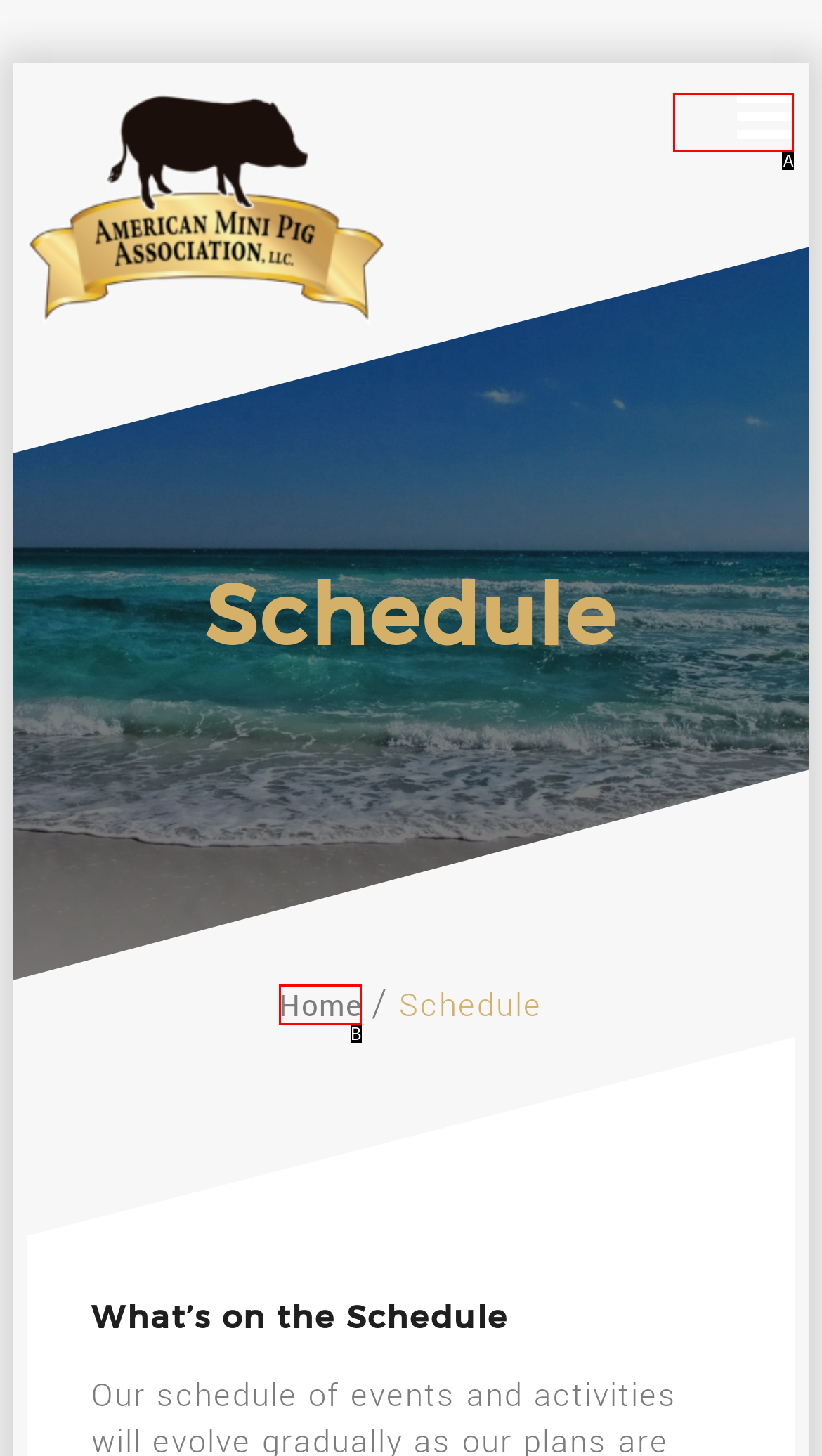From the options presented, which lettered element matches this description: Home
Reply solely with the letter of the matching option.

B